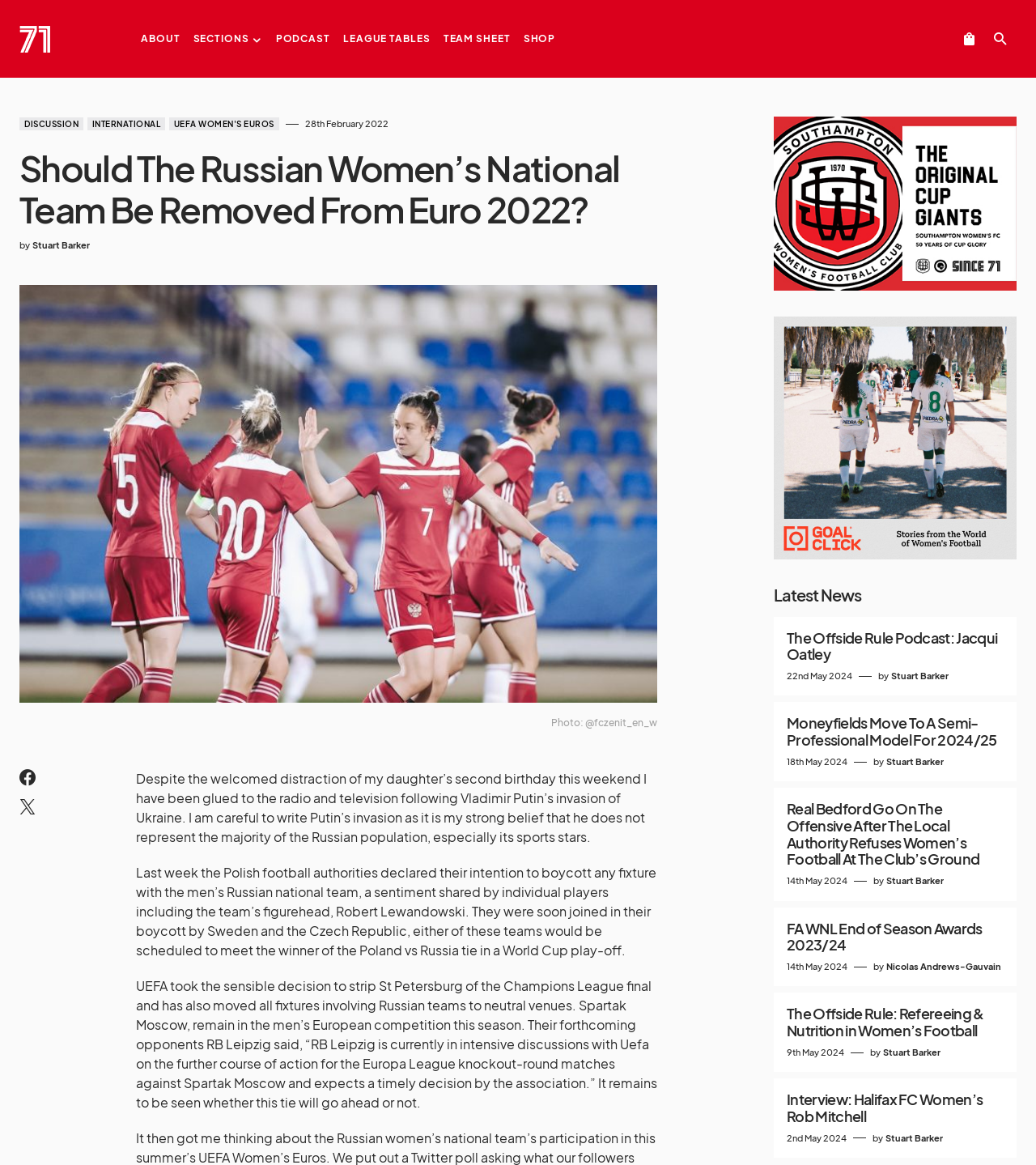Identify the bounding box coordinates of the clickable region necessary to fulfill the following instruction: "Click on the 'Civil Engineering X' link". The bounding box coordinates should be four float numbers between 0 and 1, i.e., [left, top, right, bottom].

None